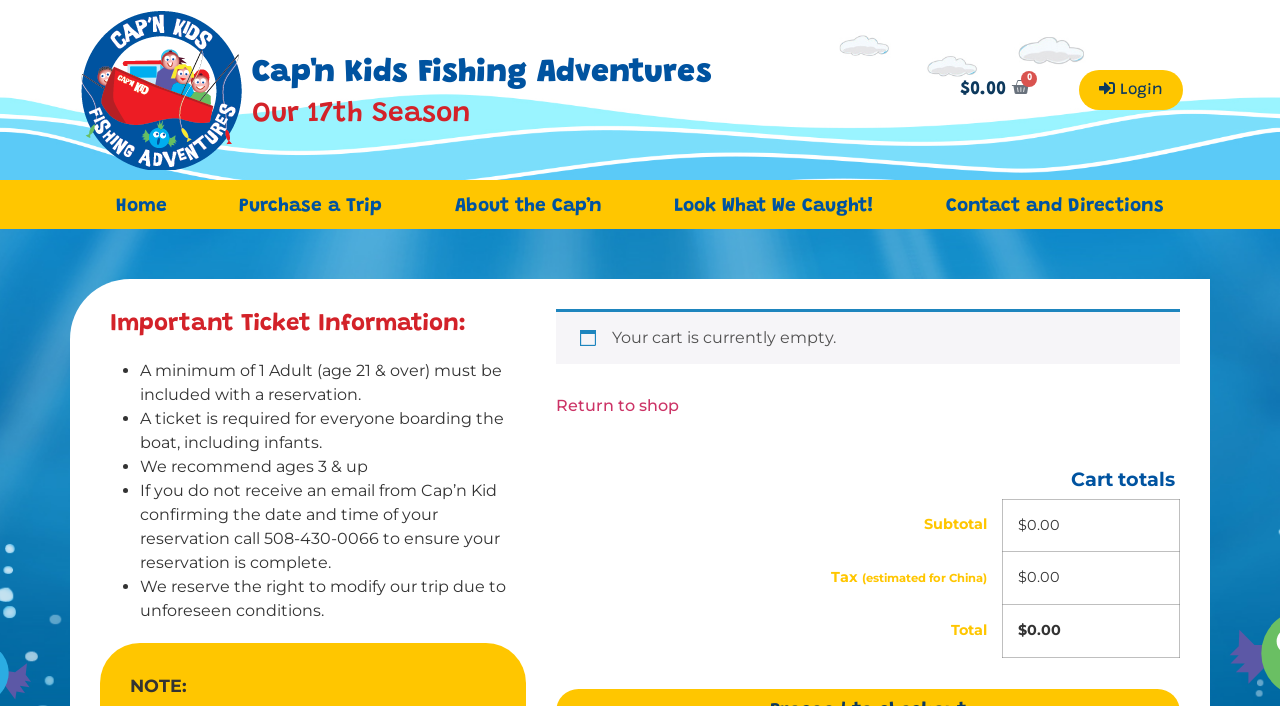Summarize the webpage in an elaborate manner.

The webpage is about Cap'n Kids Fishing Adventures, specifically the cart page. At the top, there is a heading that reads "Cap'n Kids Fishing Adventures Our 17th Season". Below this heading, there are two links: "$0.00 0 Cart" and "Login", positioned side by side. 

On the left side of the page, there is a navigation menu with five links: "Home", "Purchase a Trip", "About the Cap'n", "Look What We Caught!", and "Contact and Directions". 

Below the navigation menu, there is an important notice section with a heading "Important Ticket Information:". This section contains four bullet points with information about ticket reservations, including the requirement of at least one adult, the need for tickets for everyone boarding the boat, recommended ages, and the importance of confirming reservations.

In the middle of the page, there is a notice that says "Your cart is currently empty." Below this notice, there is a link to "Return to shop". 

On the right side of the page, there is a section dedicated to cart totals. This section has a heading "Cart totals" and a table with three rows, displaying the subtotal, tax, and total, all of which are currently $0.00.